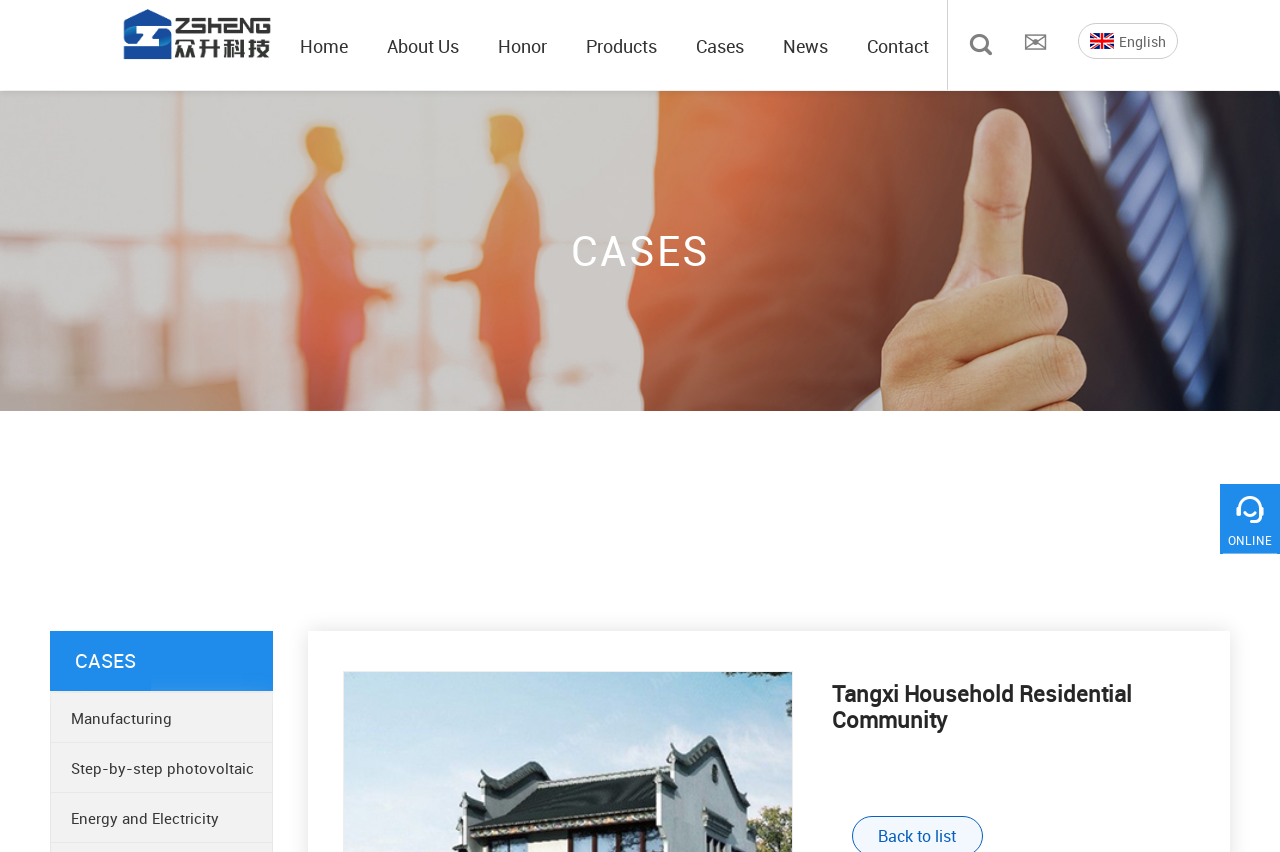How many subcategories are there under 'Cases'?
Please give a detailed answer to the question using the information shown in the image.

I found the heading 'CASES' and three subcategories below it: Manufacturing, Step-by-step photovoltaic, and Energy and Electricity, which suggests that there are 3 subcategories under 'Cases'.